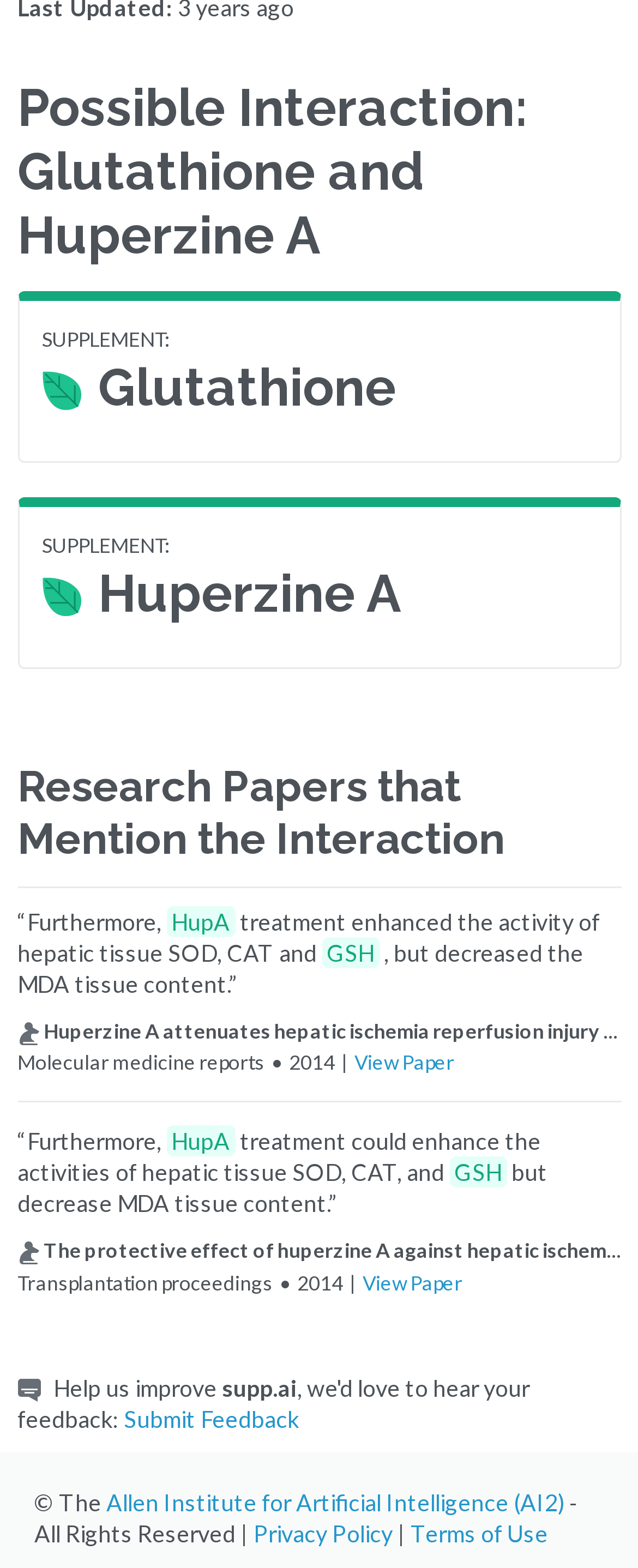Identify the bounding box for the described UI element: "Terms of Use".

[0.644, 0.969, 0.859, 0.987]